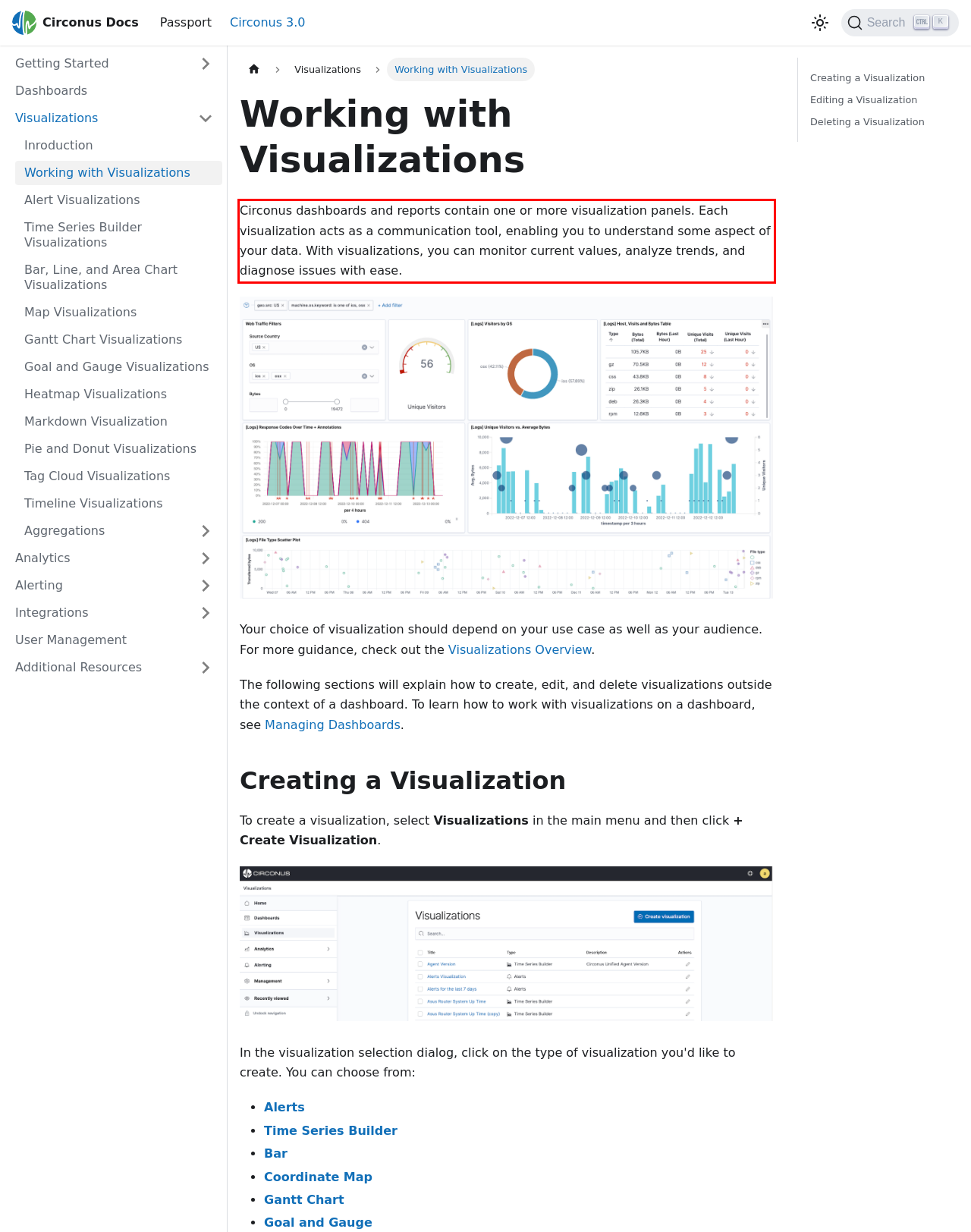Please analyze the screenshot of a webpage and extract the text content within the red bounding box using OCR.

Circonus dashboards and reports contain one or more visualization panels. Each visualization acts as a communication tool, enabling you to understand some aspect of your data. With visualizations, you can monitor current values, analyze trends, and diagnose issues with ease.